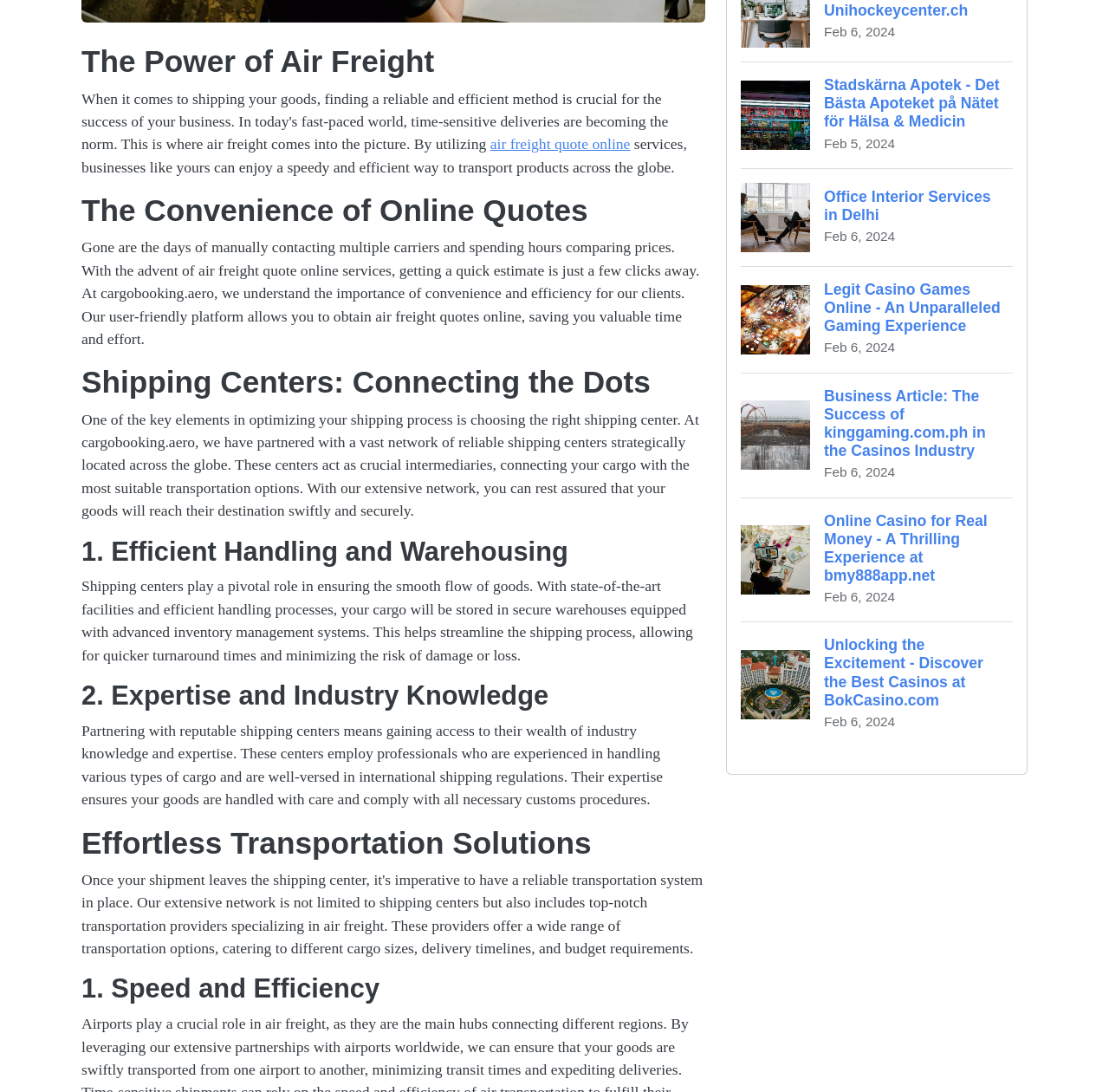Given the description: "air freight quote online", determine the bounding box coordinates of the UI element. The coordinates should be formatted as four float numbers between 0 and 1, [left, top, right, bottom].

[0.442, 0.124, 0.568, 0.14]